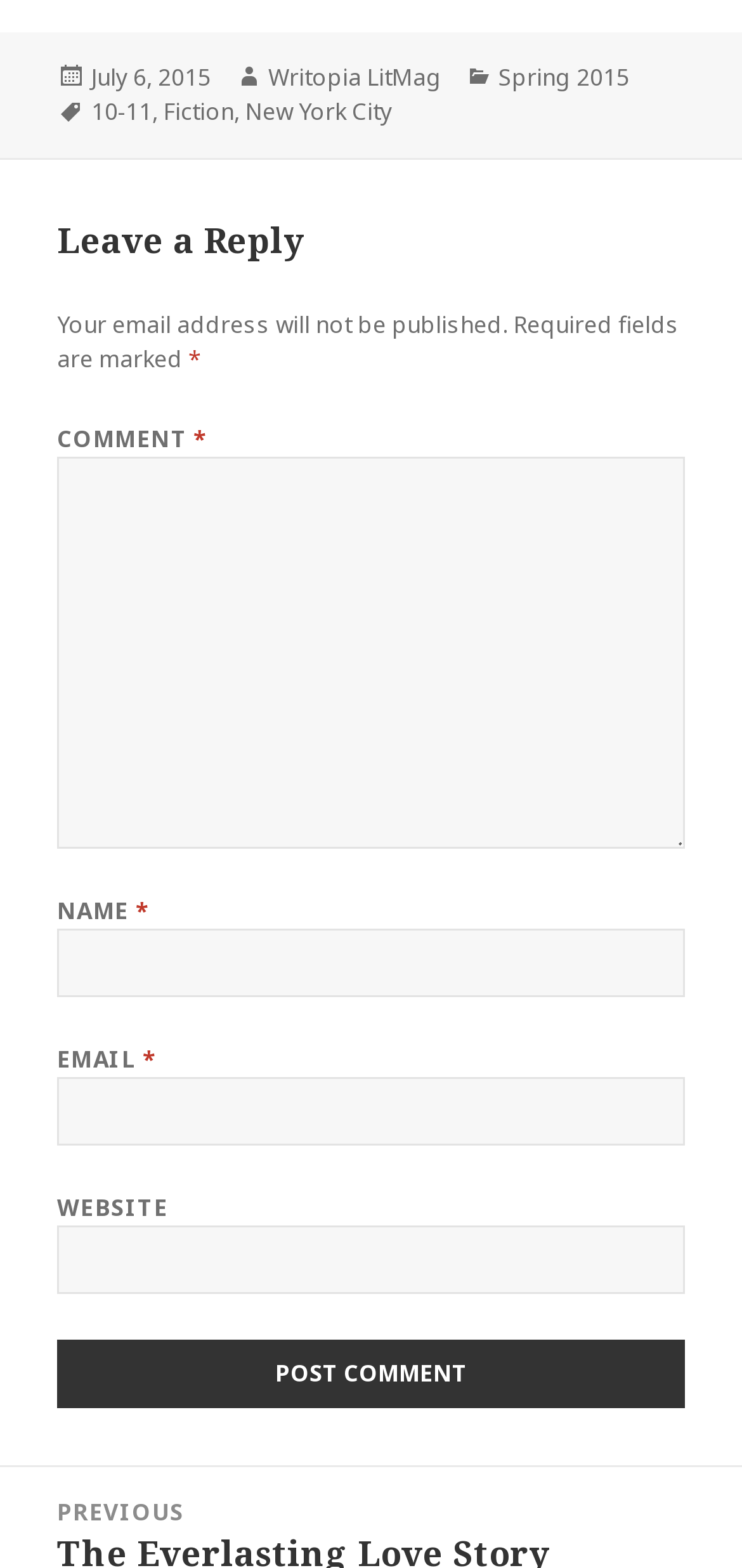Please provide a short answer using a single word or phrase for the question:
What is the required field in the comment section?

COMMENT, NAME, EMAIL